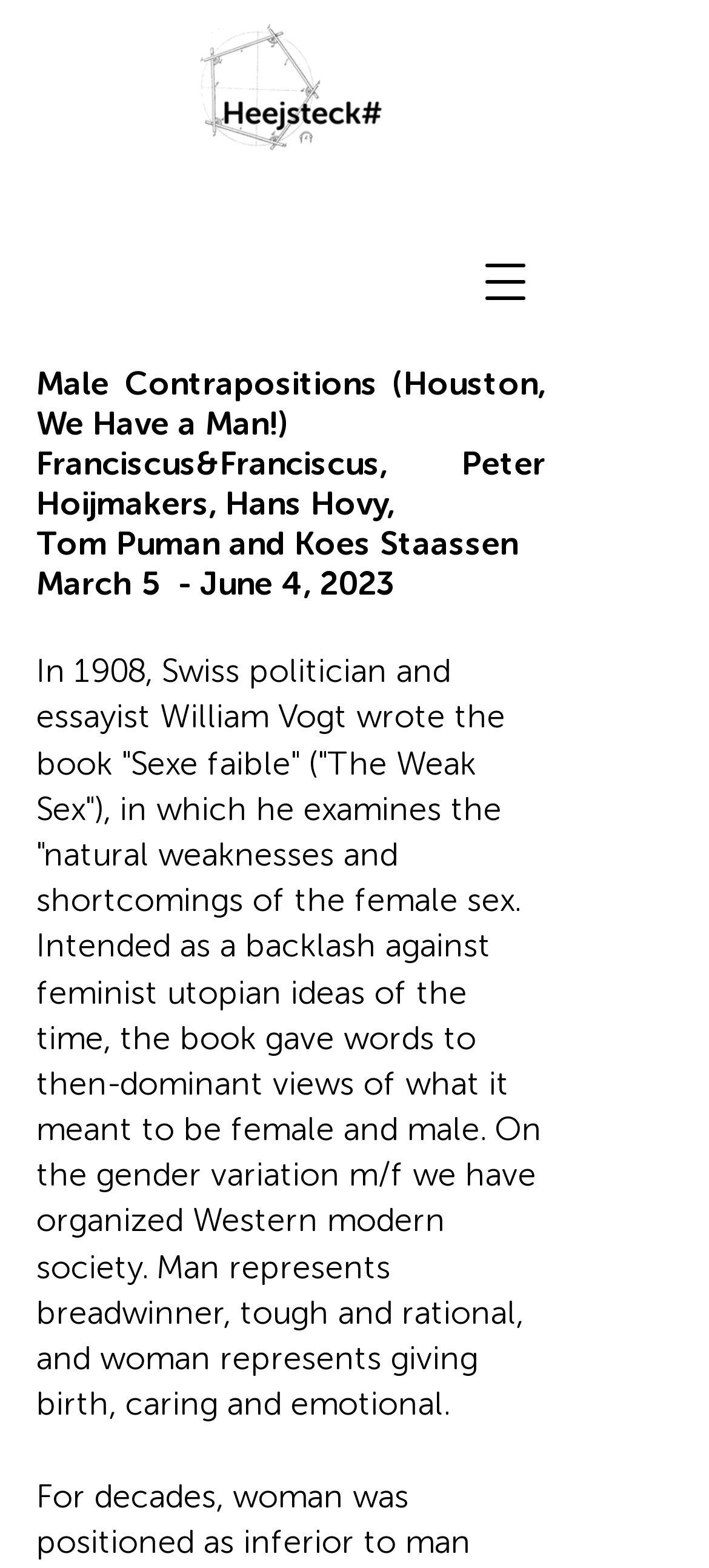Who are the authors mentioned in the webpage?
Give a single word or phrase answer based on the content of the image.

Franciscus&Franciscus, Peter Hoijmakers, Hans Hovy, Tom Puman and Koes Staassen